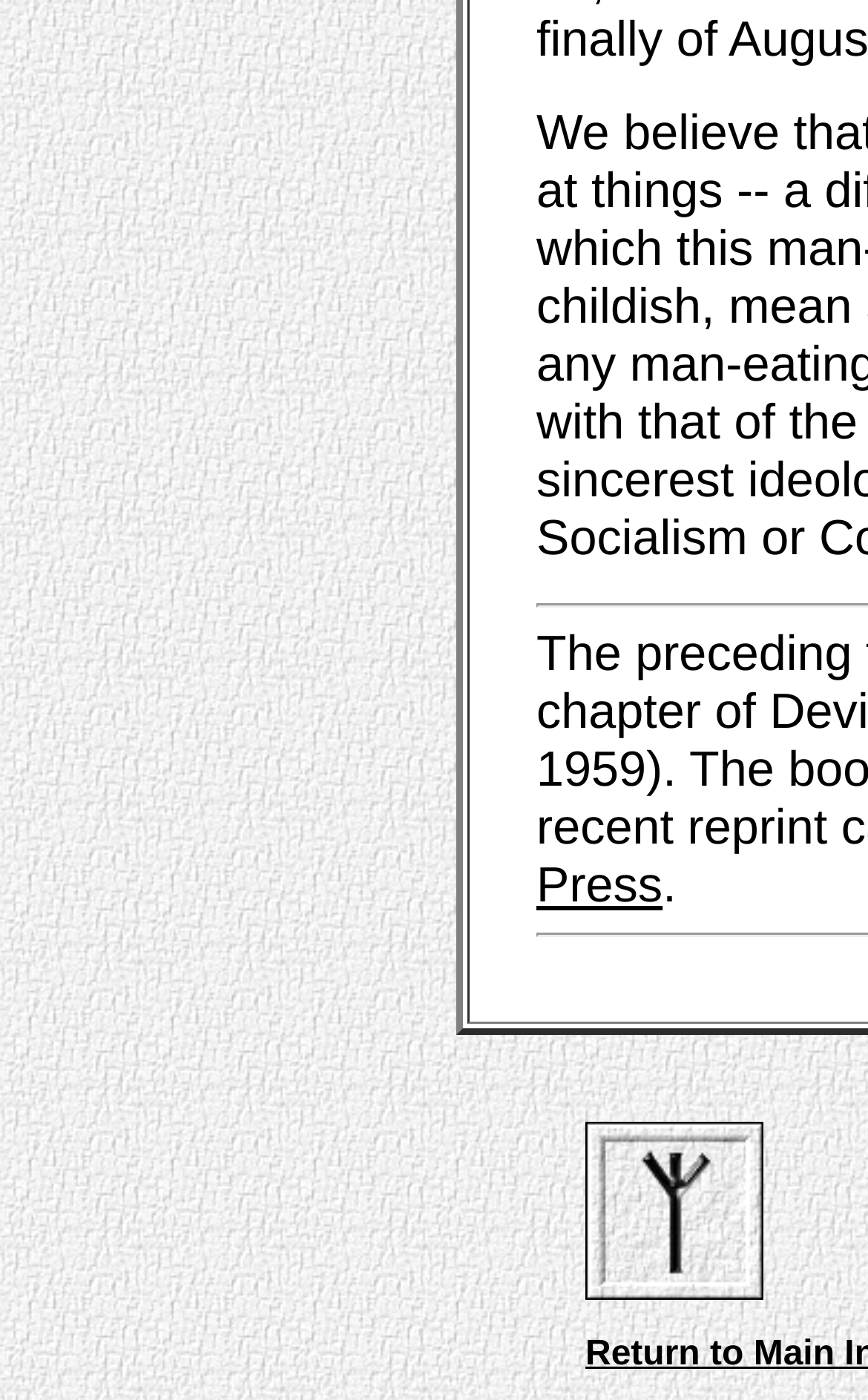From the element description parent_node: Return to Main Index, predict the bounding box coordinates of the UI element. The coordinates must be specified in the format (top-left x, top-left y, bottom-right x, bottom-right y) and should be within the 0 to 1 range.

[0.674, 0.907, 0.879, 0.934]